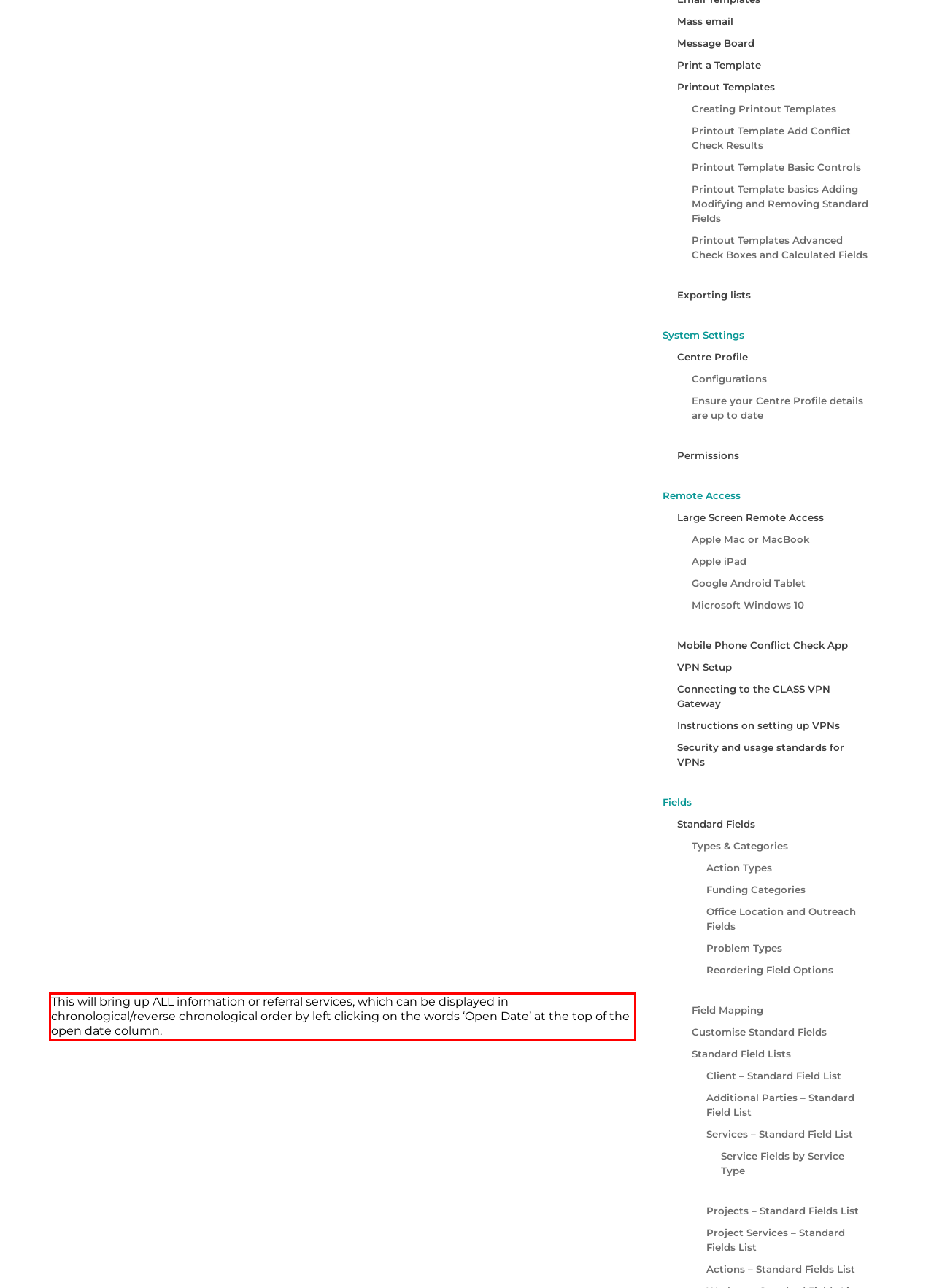Observe the screenshot of the webpage that includes a red rectangle bounding box. Conduct OCR on the content inside this red bounding box and generate the text.

This will bring up ALL information or referral services, which can be displayed in chronological/reverse chronological order by left clicking on the words ‘Open Date’ at the top of the open date column.